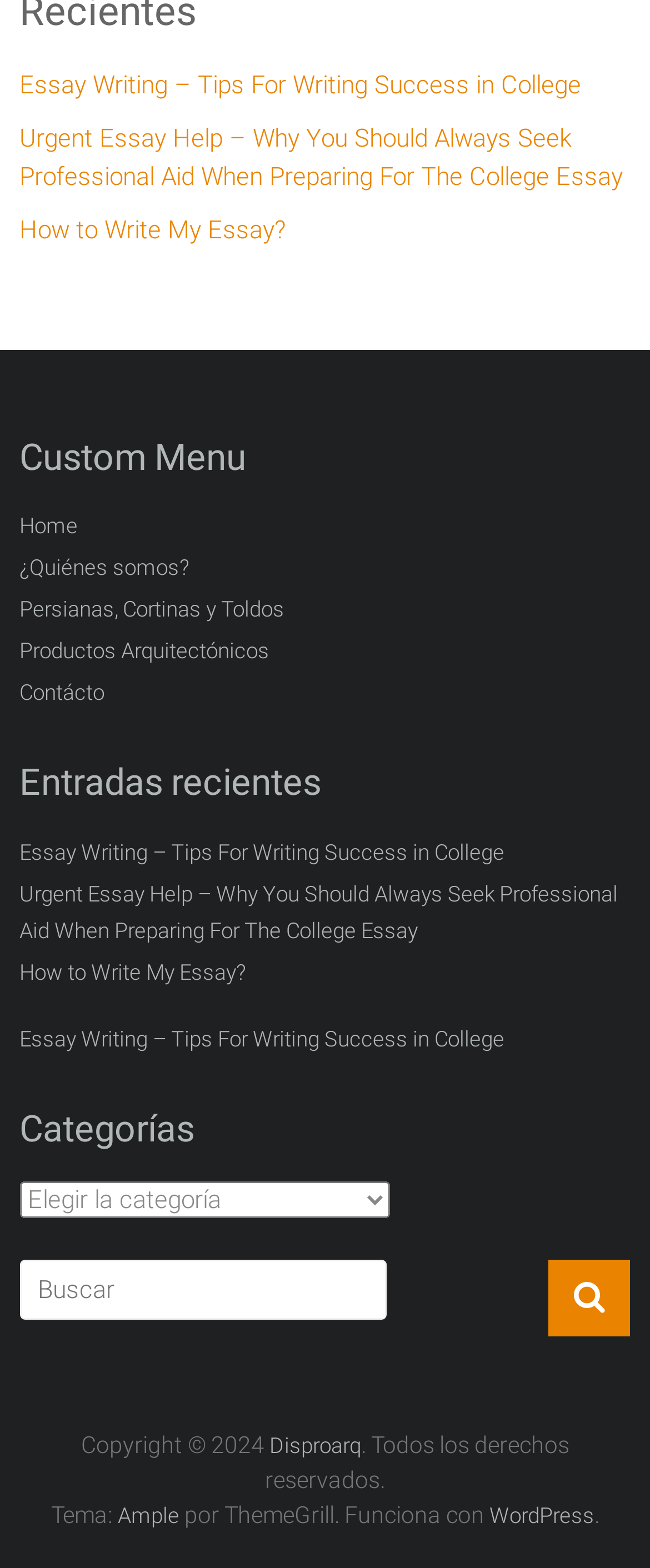Predict the bounding box of the UI element that fits this description: "Disproarq".

[0.414, 0.914, 0.555, 0.93]